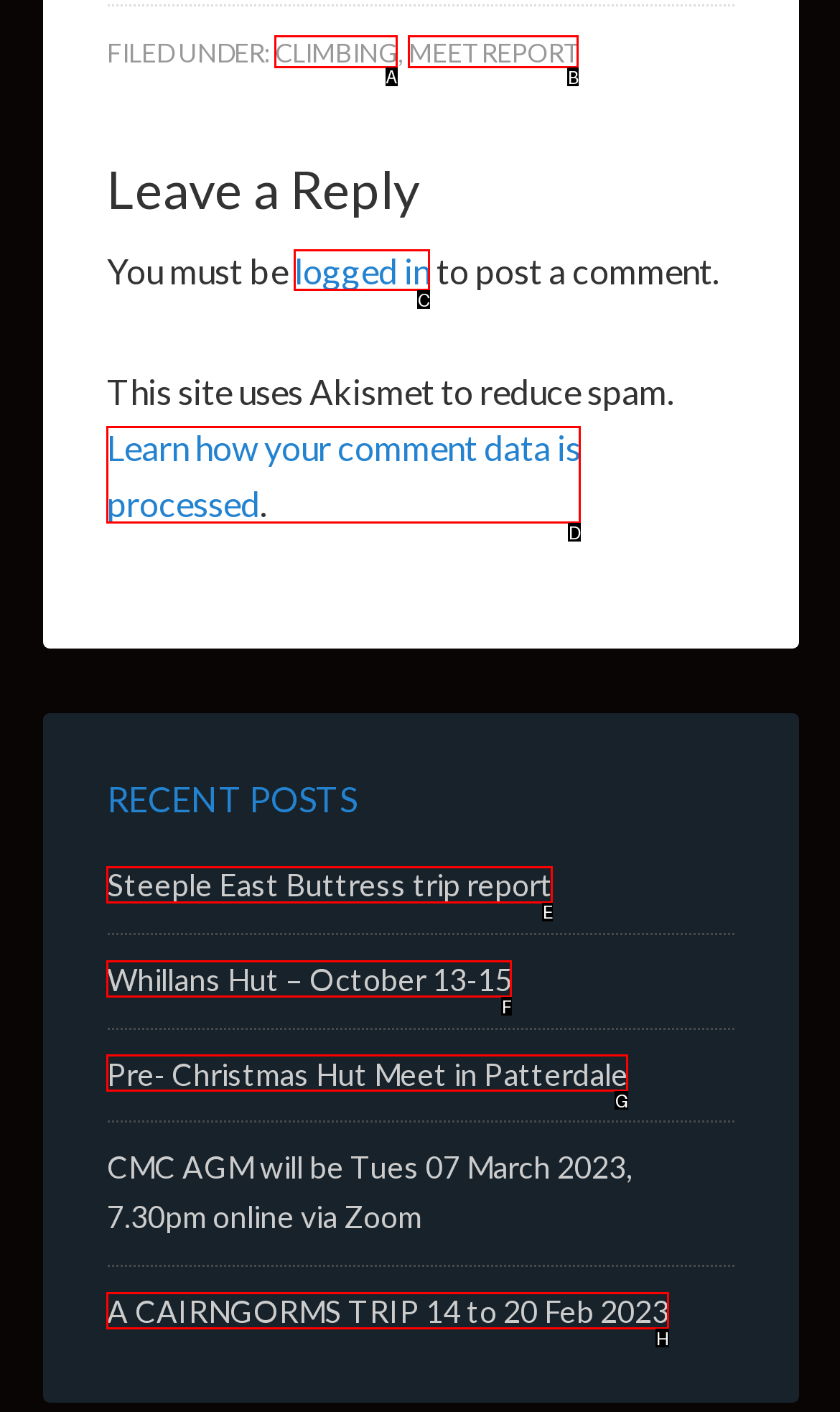Which UI element should be clicked to perform the following task: Click on CLIMBING? Answer with the corresponding letter from the choices.

A